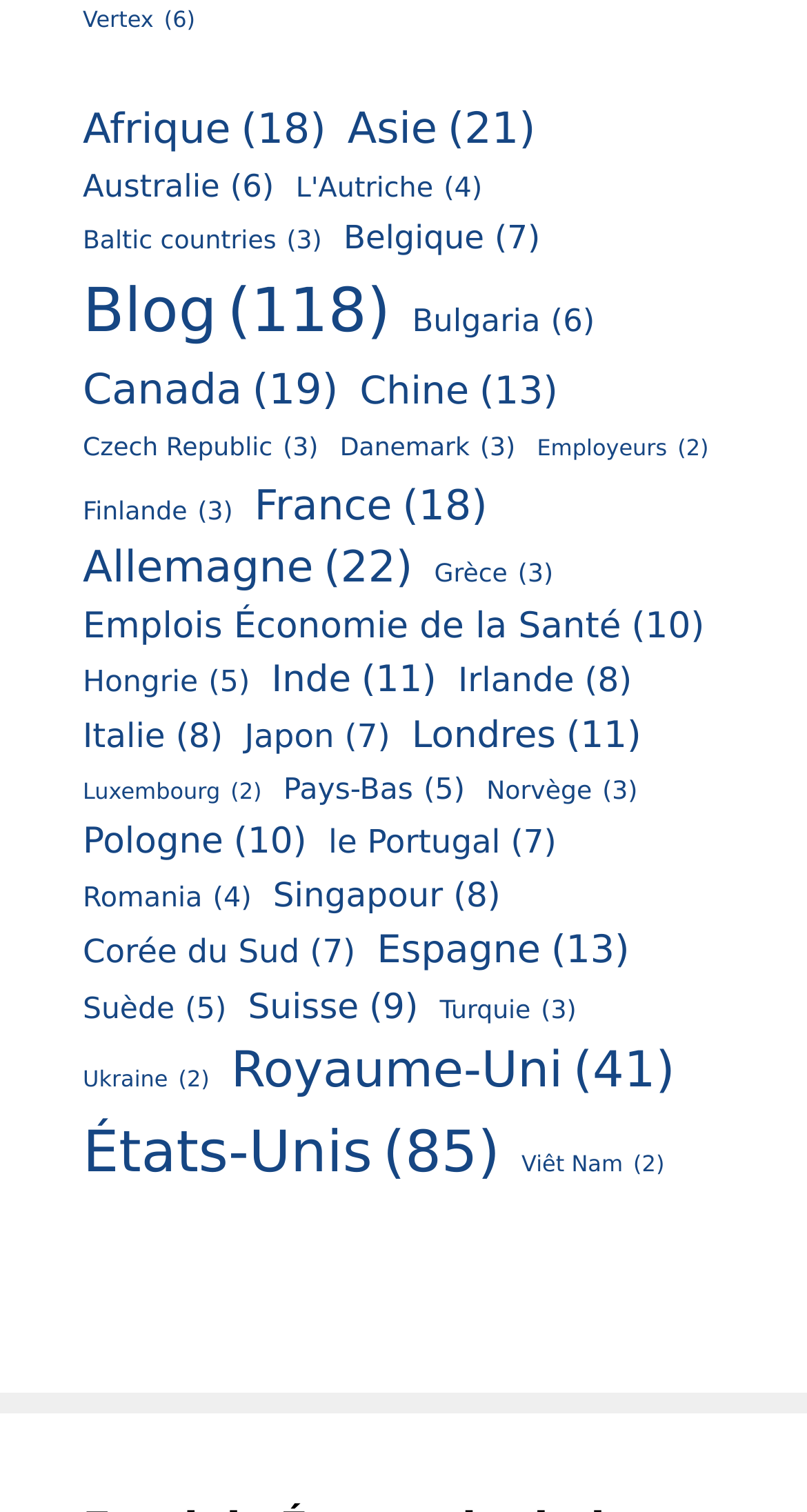Locate the UI element described as follows: "Danemark (3)". Return the bounding box coordinates as four float numbers between 0 and 1 in the order [left, top, right, bottom].

[0.421, 0.284, 0.639, 0.308]